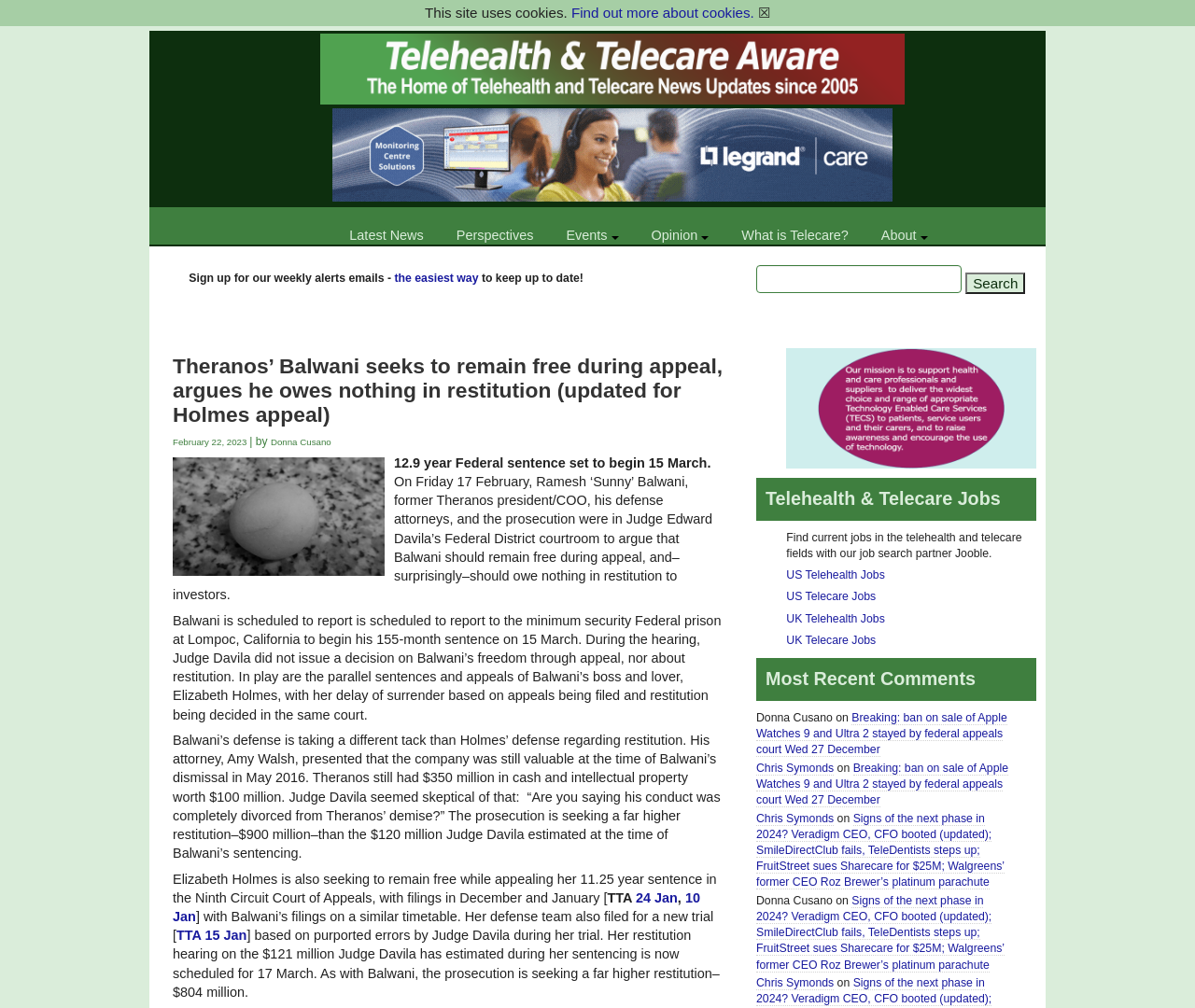What is the topic of the latest article?
Provide a detailed and extensive answer to the question.

I read the title of the latest article, which says 'Theranos’ Balwani seeks to remain free during appeal, argues he owes nothing in restitution (updated for Holmes appeal)'. This suggests that the topic of the latest article is about Theranos' Balwani seeking to remain free during appeal.